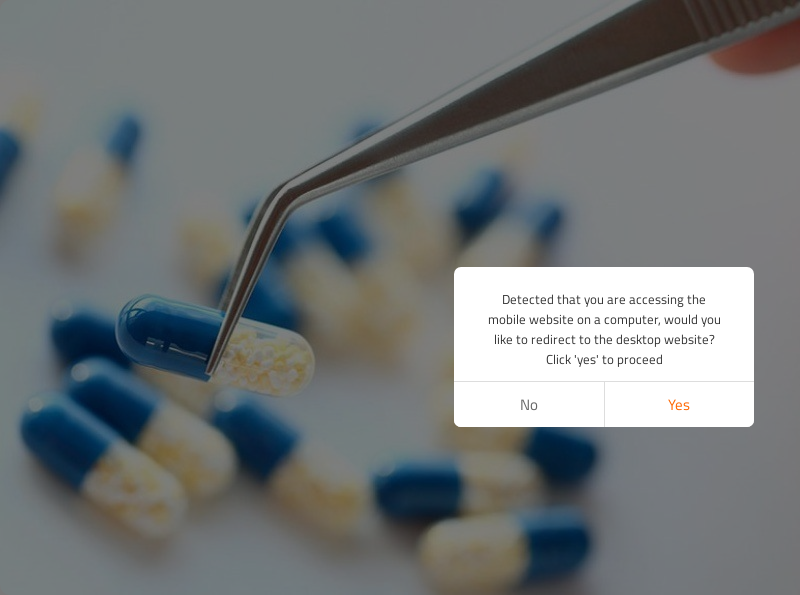What is the dominant color of the capsules?
With the help of the image, please provide a detailed response to the question.

The capsules in the image have blue tops and white bases, making blue and white the dominant colors of the capsules.